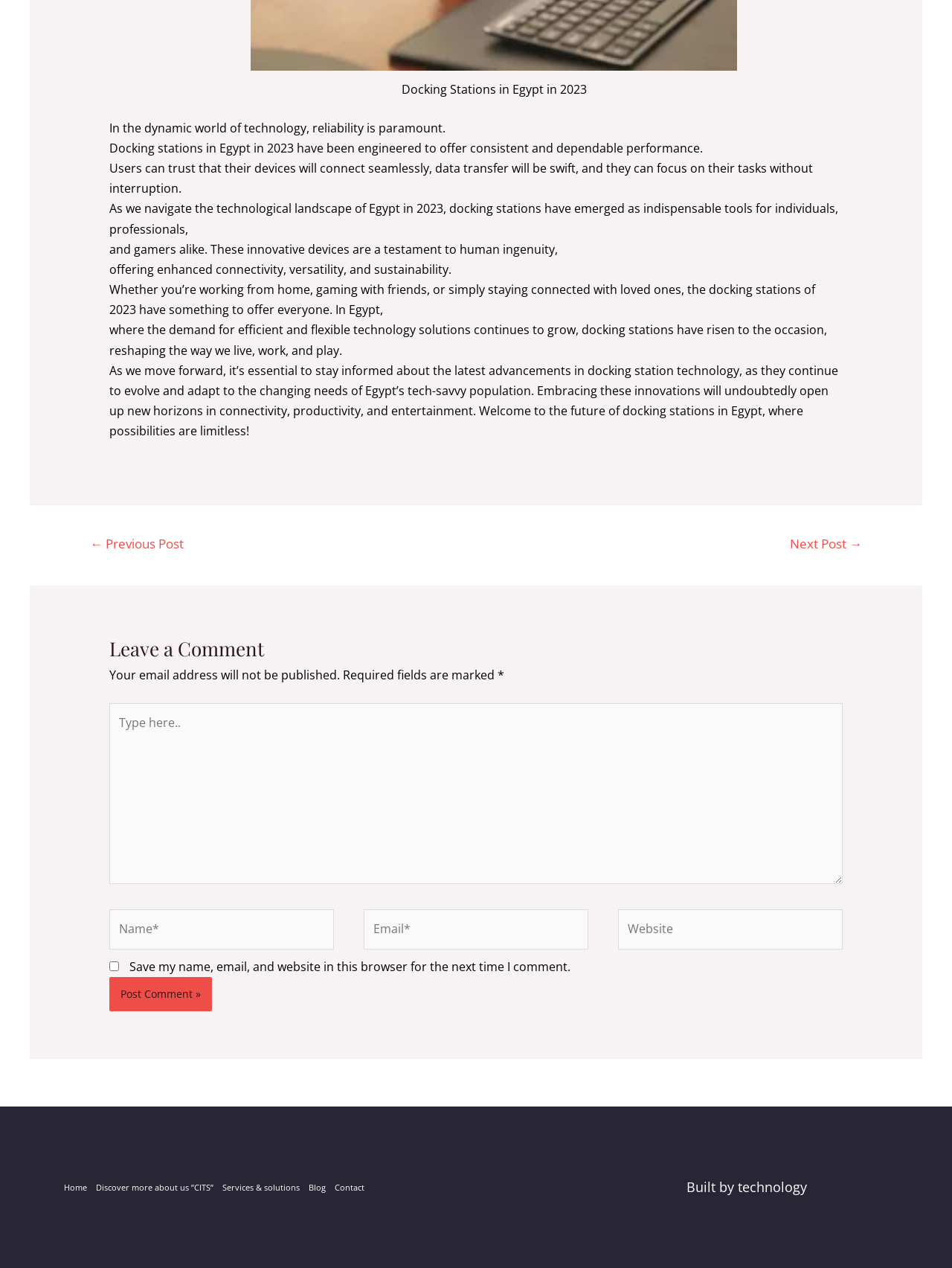Use one word or a short phrase to answer the question provided: 
What is the company name mentioned on the webpage?

CITS